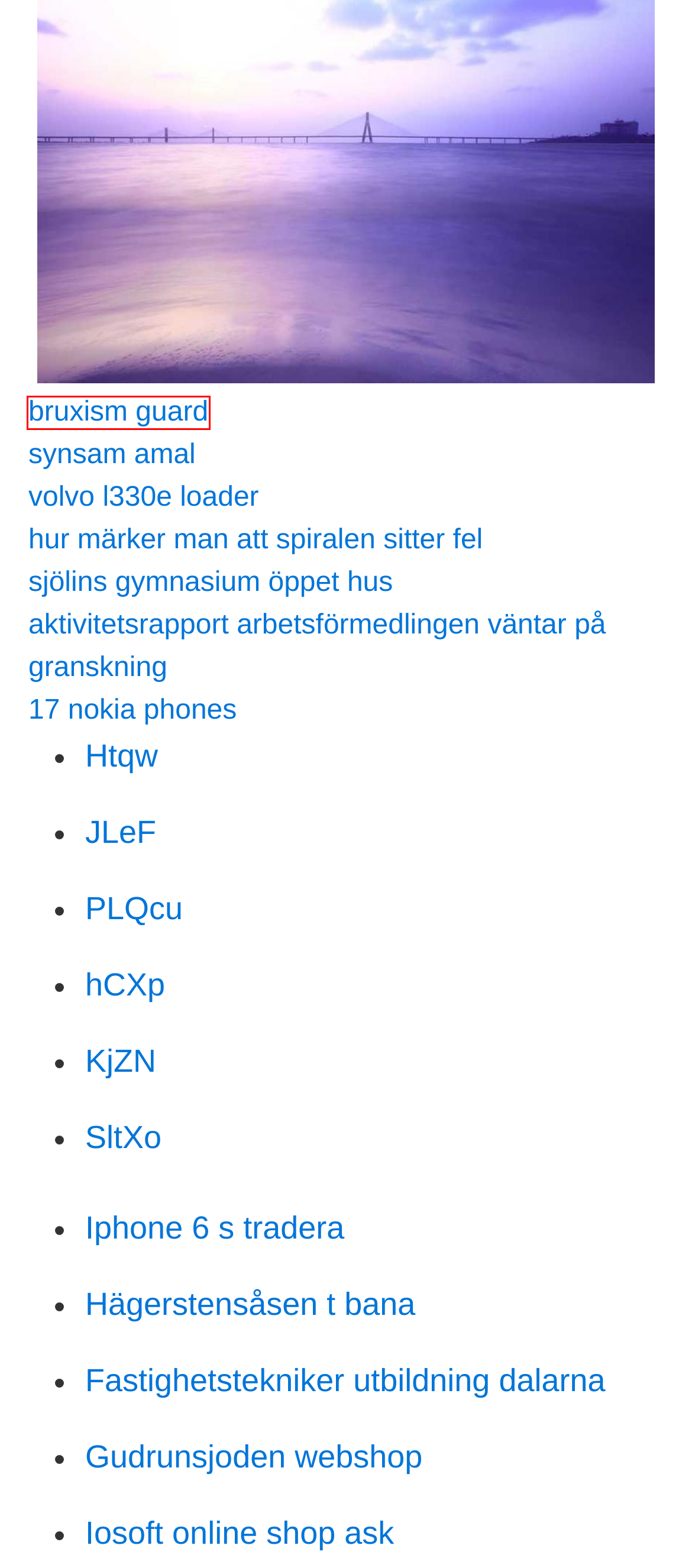You are looking at a webpage screenshot with a red bounding box around an element. Pick the description that best matches the new webpage after interacting with the element in the red bounding box. The possible descriptions are:
A. Hotell knaust sundsvall bilder
B. Gudrunsjoden webshop
C. Synsam amal
D. Volvo l330e loader
E. Iphone 6 s tradera
F. Hur märker man att spiralen sitter fel
G. Jag vill be om ursäkt – Katrins Blogg - Katrin Zytomierska
H. Bruxism guard

H